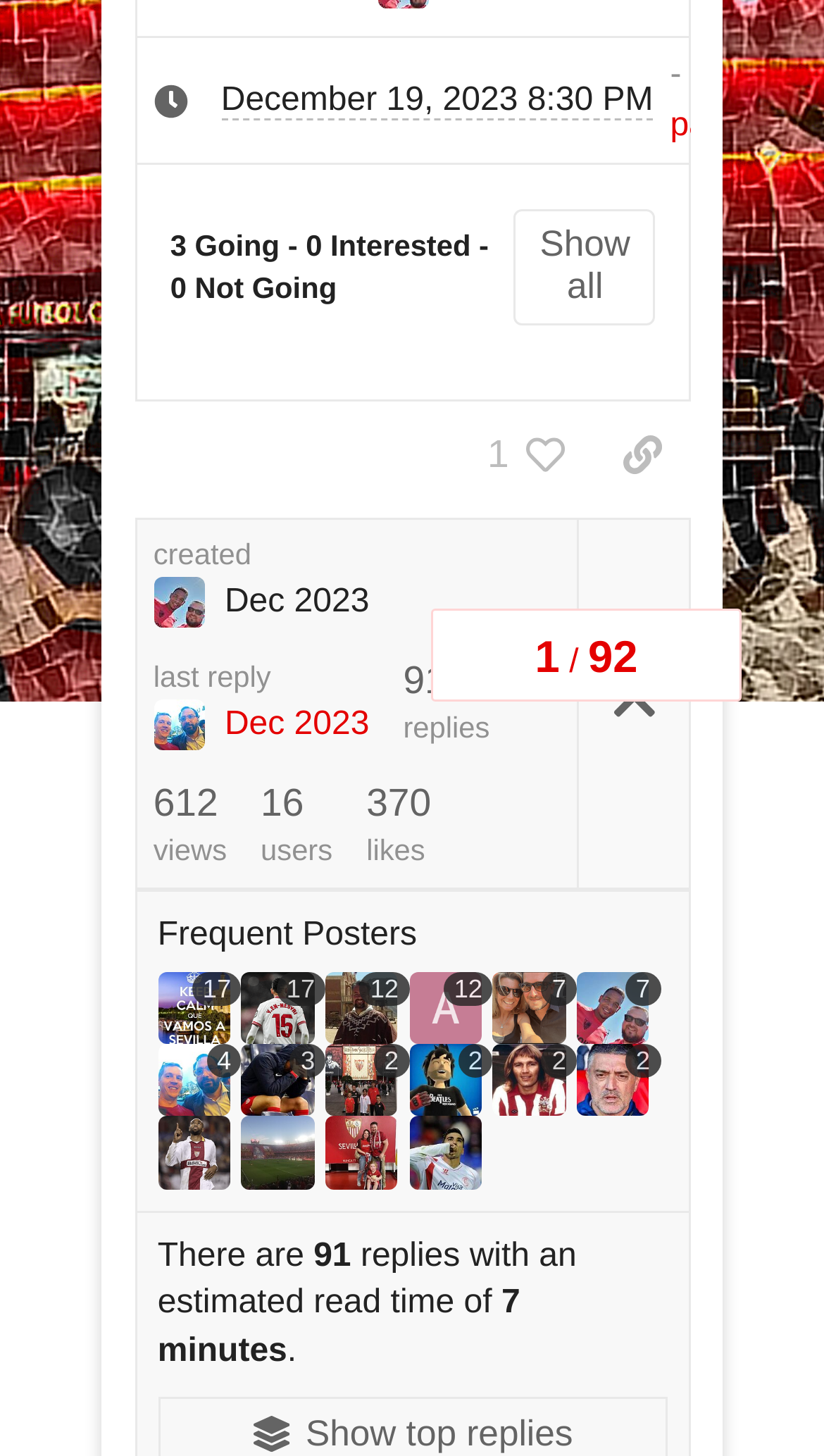Using the description "Show all", locate and provide the bounding box of the UI element.

[0.624, 0.143, 0.796, 0.224]